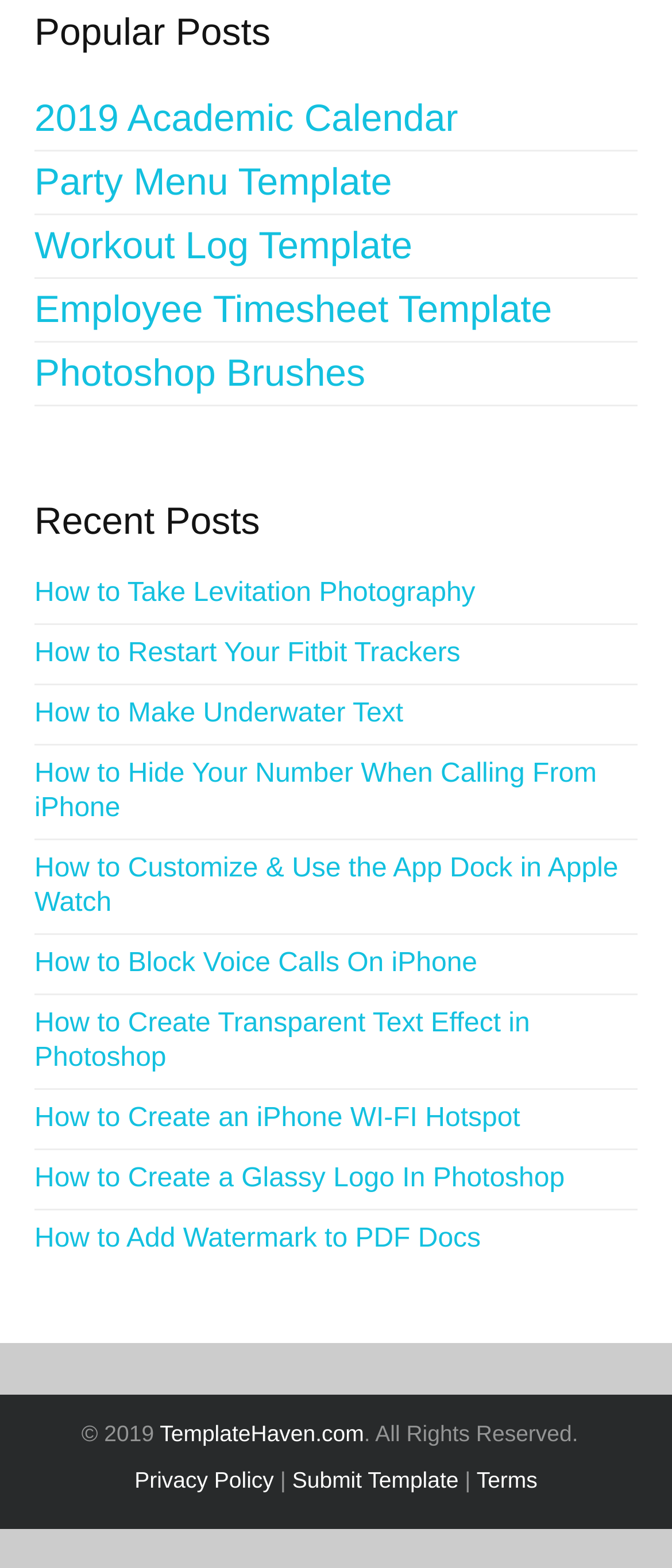Show the bounding box coordinates for the HTML element as described: "TemplateHaven.com".

[0.238, 0.906, 0.542, 0.923]